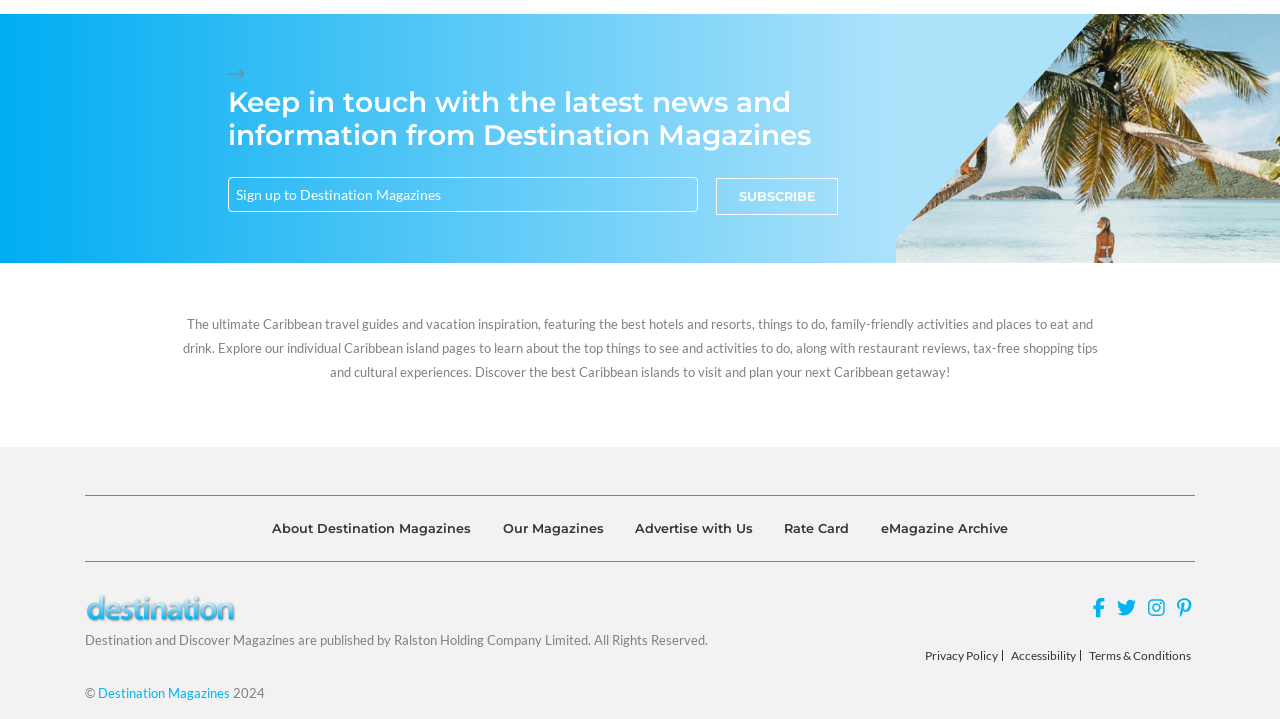What is the name of the company that publishes the magazines?
Deliver a detailed and extensive answer to the question.

The static text at the bottom of the webpage states that 'Destination and Discover Magazines are published by Ralston Holding Company Limited', indicating the name of the publishing company.